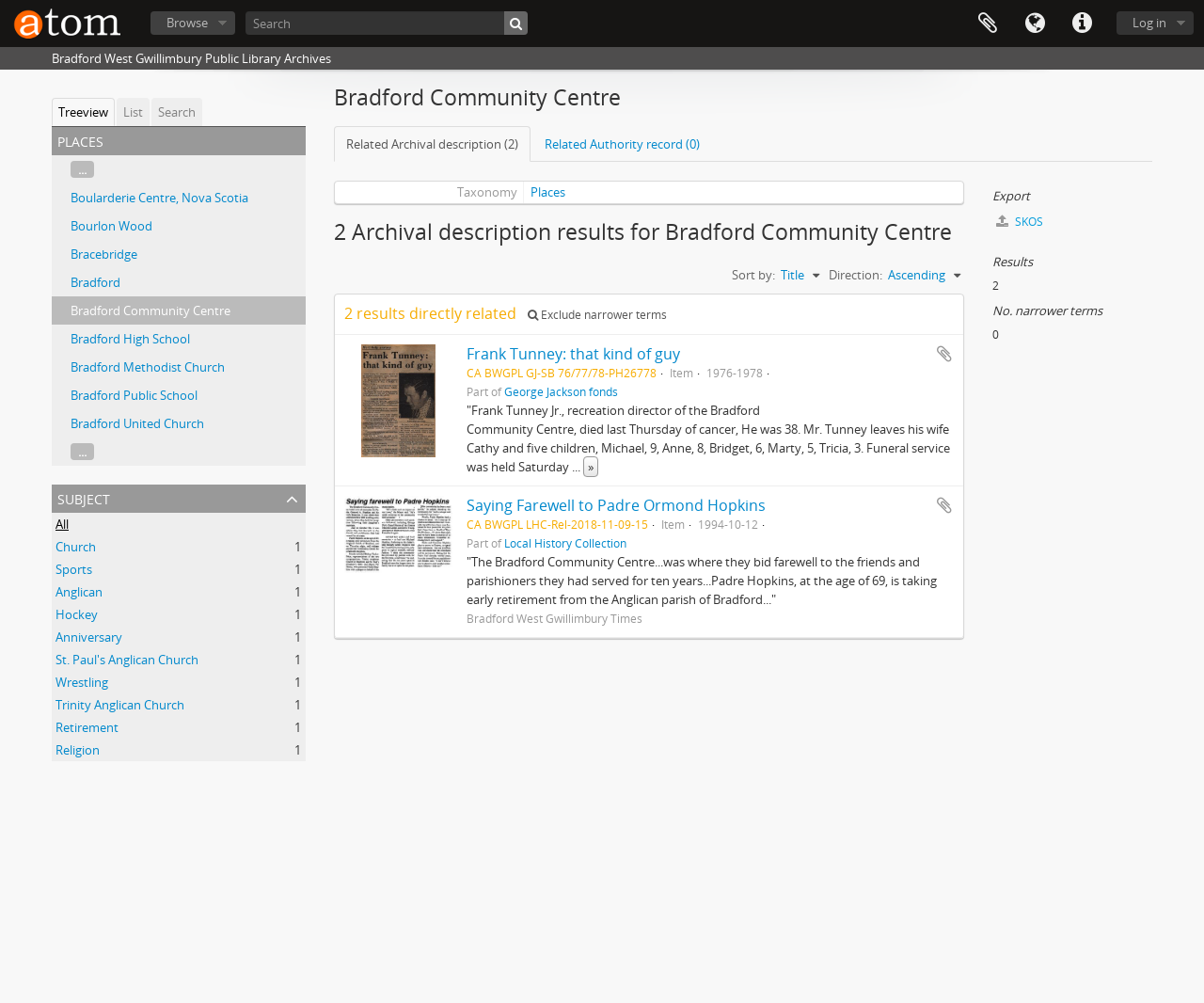Identify the main heading of the webpage and provide its text content.

Bradford Community Centre